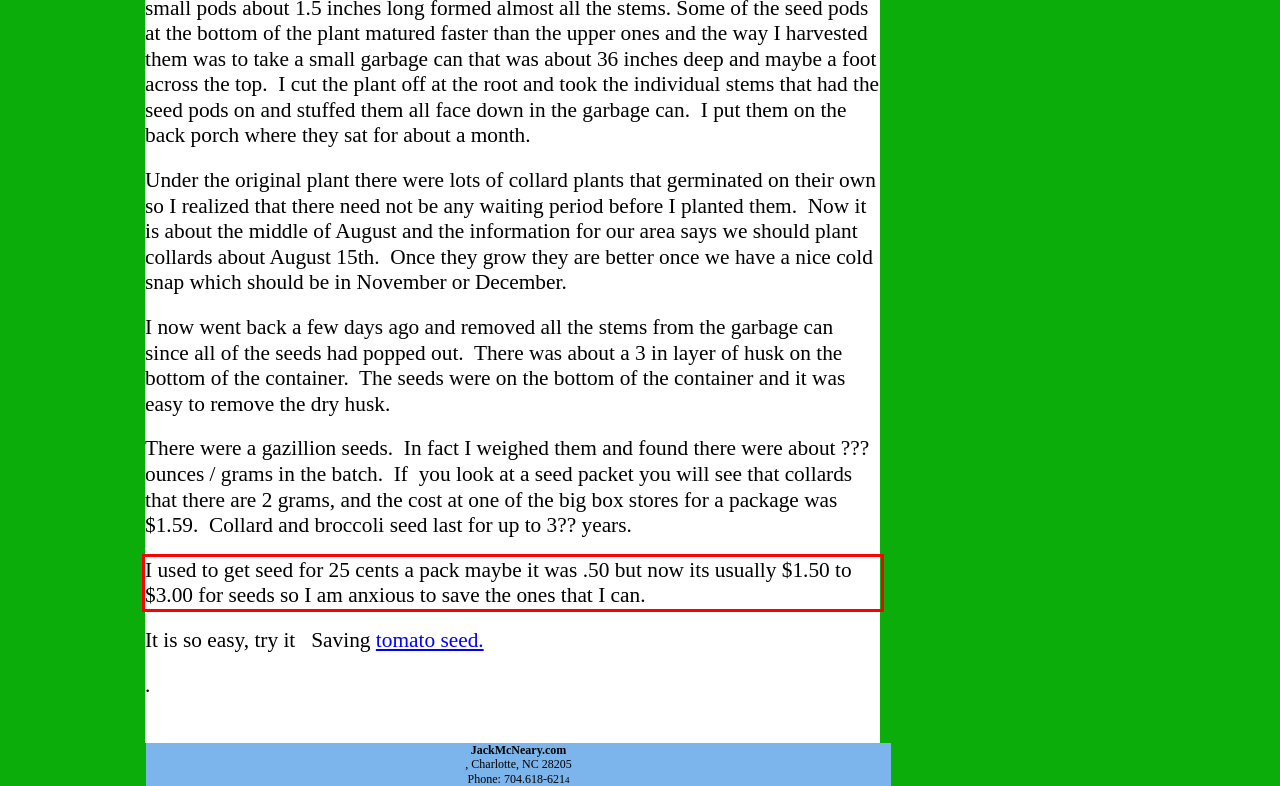Given the screenshot of a webpage, identify the red rectangle bounding box and recognize the text content inside it, generating the extracted text.

I used to get seed for 25 cents a pack maybe it was .50 but now its usually $1.50 to $3.00 for seeds so I am anxious to save the ones that I can.